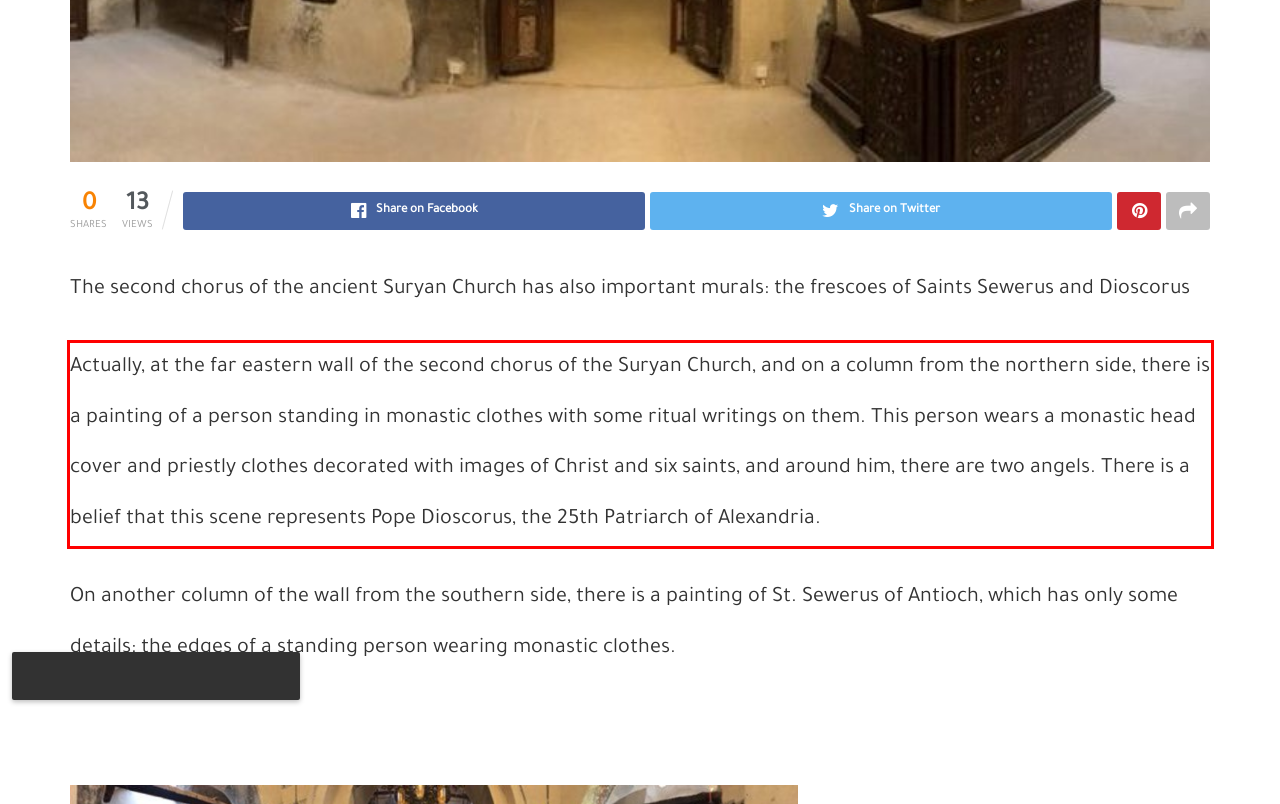You are given a screenshot showing a webpage with a red bounding box. Perform OCR to capture the text within the red bounding box.

Actually, at the far eastern wall of the second chorus of the Suryan Church, and on a column from the northern side, there is a painting of a person standing in monastic clothes with some ritual writings on them. This person wears a monastic head cover and priestly clothes decorated with images of Christ and six saints, and around him, there are two angels. There is a belief that this scene represents Pope Dioscorus, the 25th Patriarch of Alexandria.